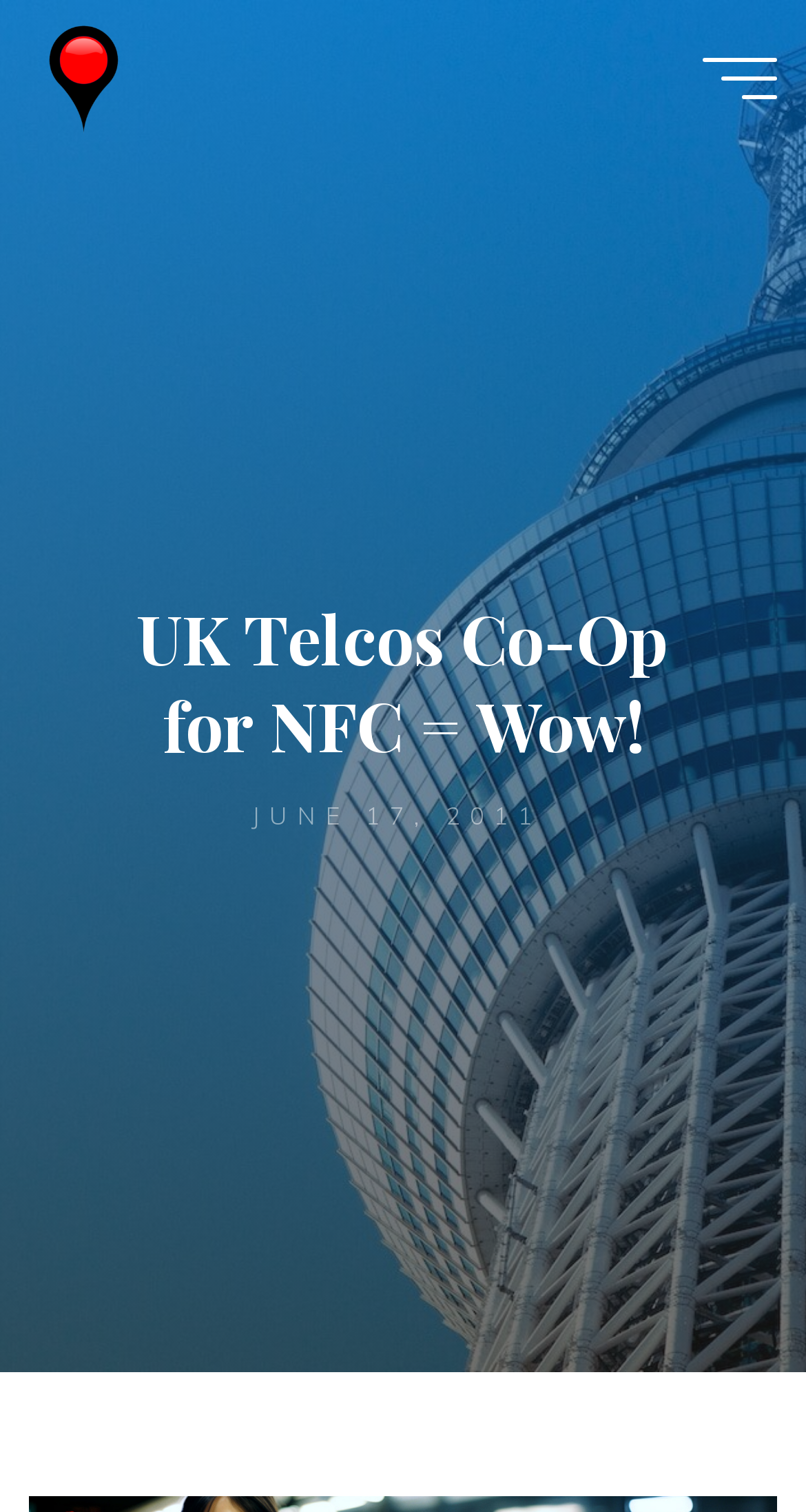Is there a main menu on the webpage?
Look at the screenshot and respond with one word or a short phrase.

Yes